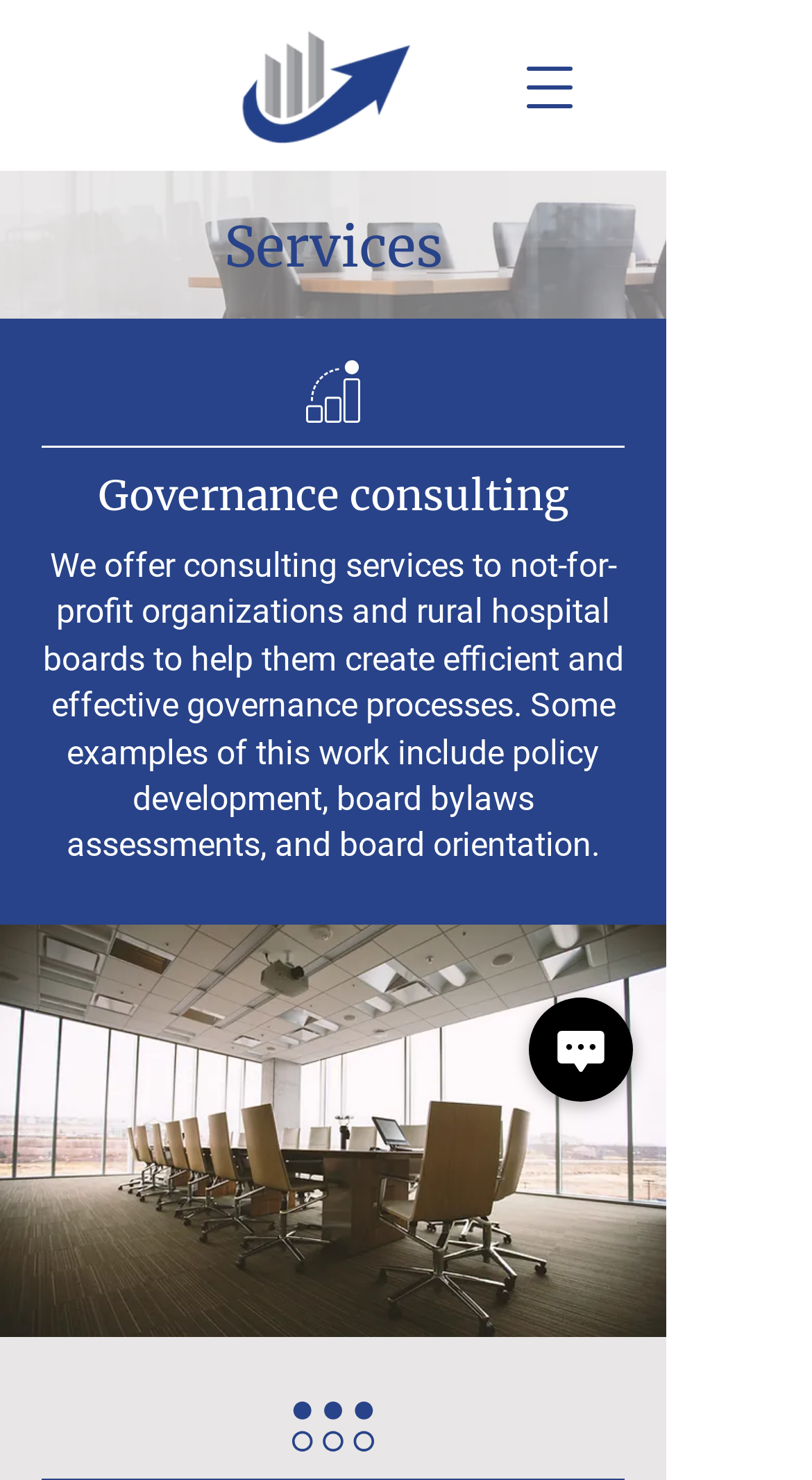Locate the UI element described by Chat and provide its bounding box coordinates. Use the format (top-left x, top-left y, bottom-right x, bottom-right y) with all values as floating point numbers between 0 and 1.

[0.651, 0.674, 0.779, 0.744]